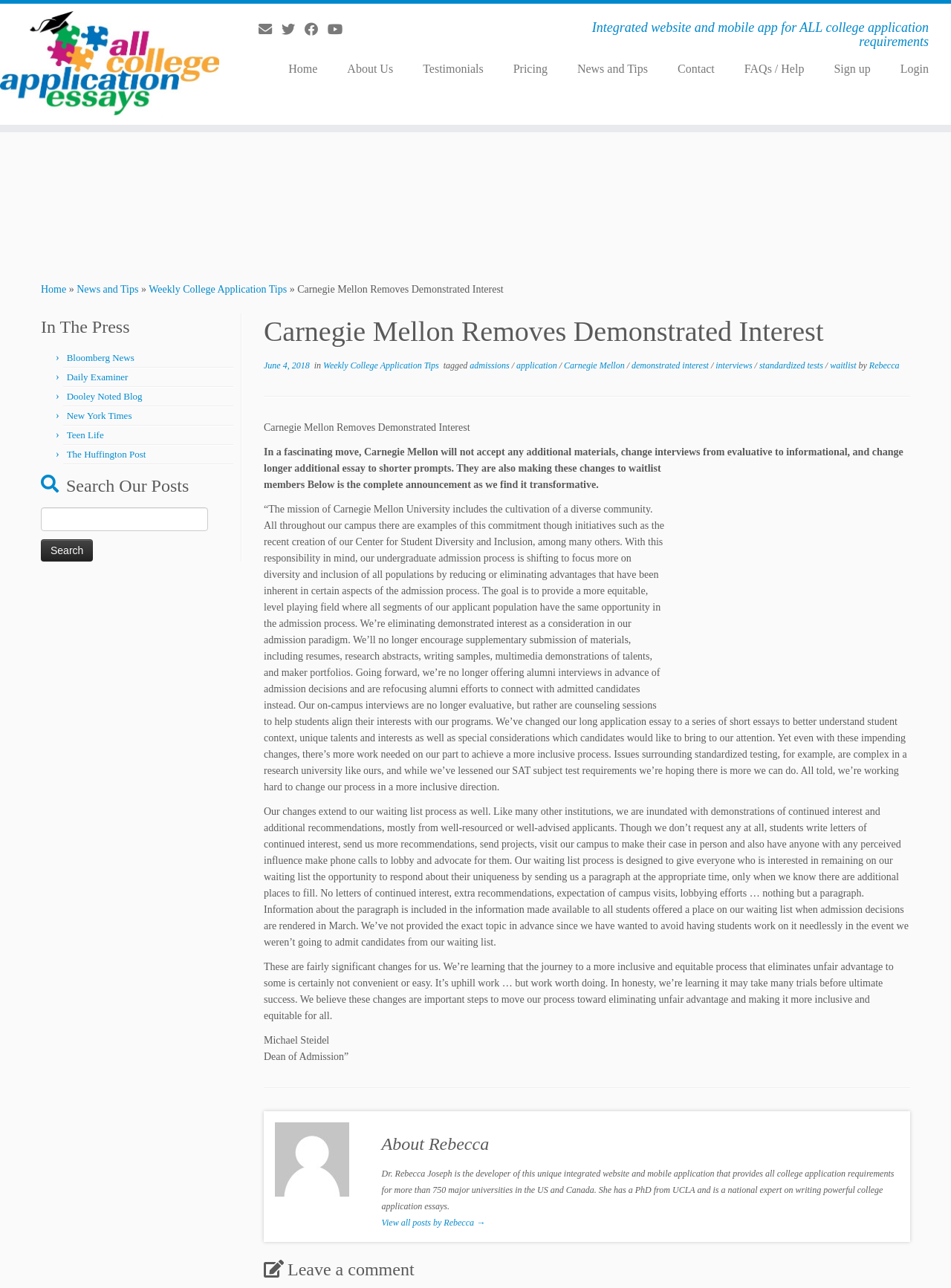Identify the bounding box coordinates of the clickable region required to complete the instruction: "Submit a story". The coordinates should be given as four float numbers within the range of 0 and 1, i.e., [left, top, right, bottom].

None